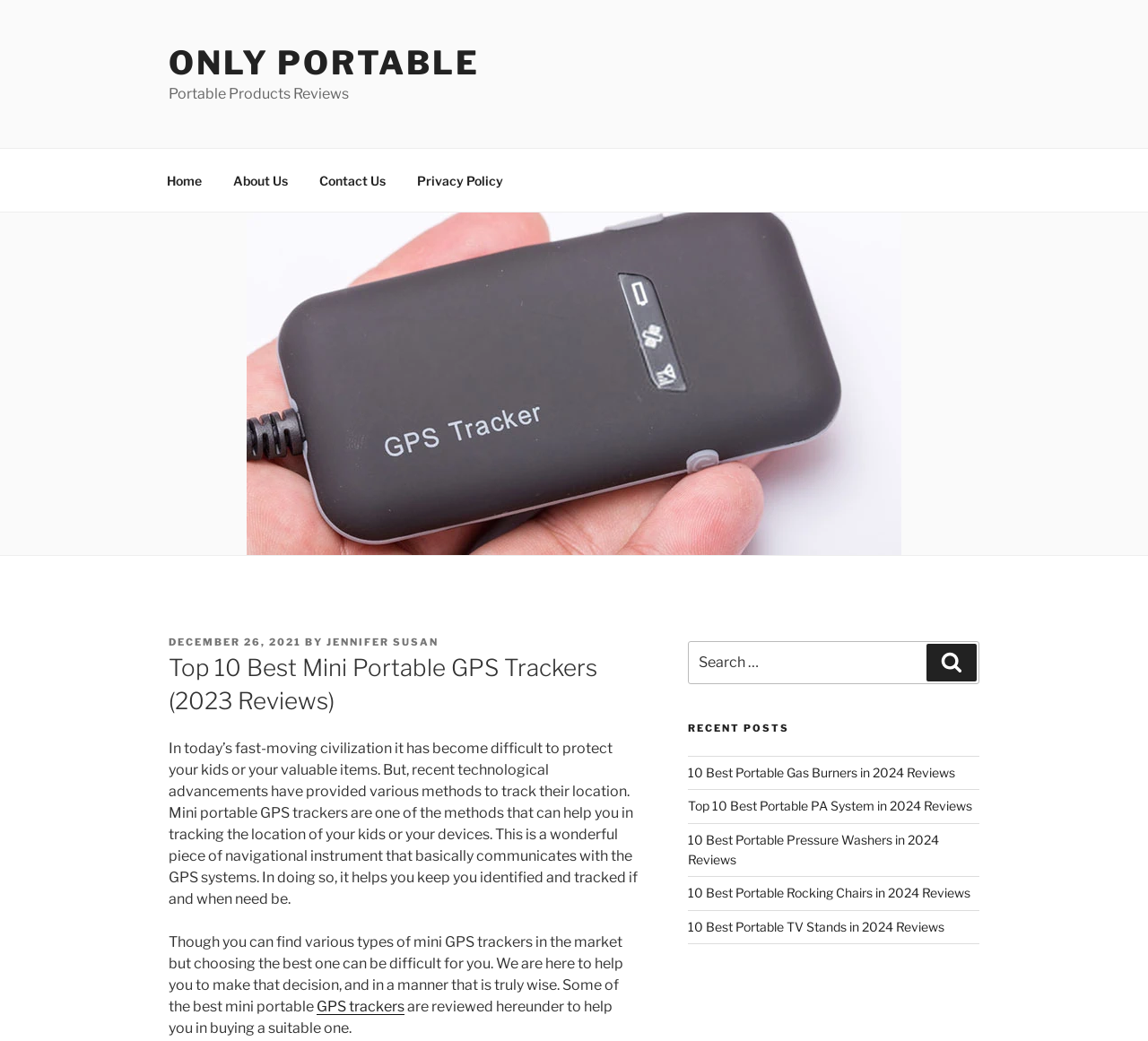Locate the bounding box coordinates of the area where you should click to accomplish the instruction: "Search for something".

[0.599, 0.616, 0.853, 0.658]